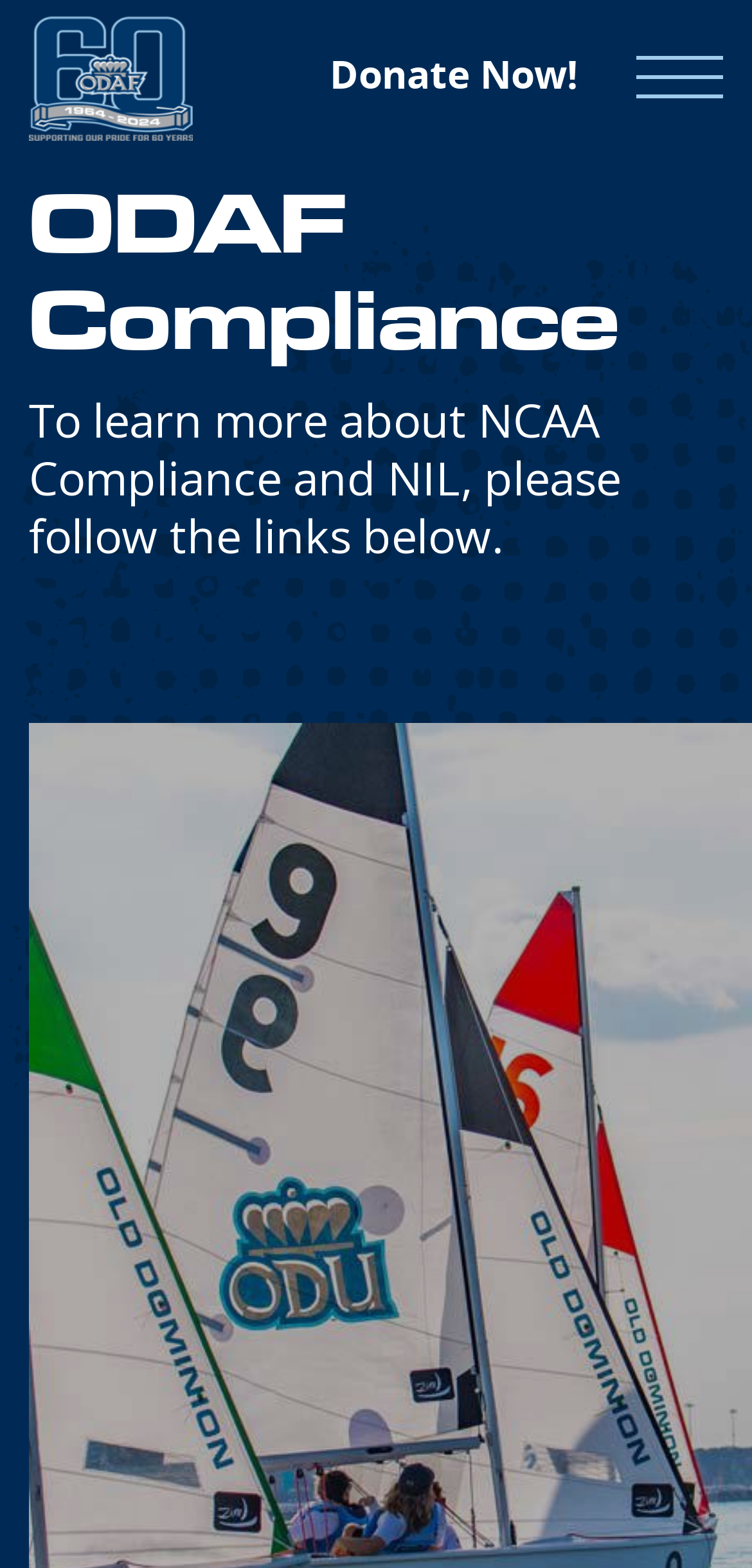Please find the bounding box coordinates of the element that needs to be clicked to perform the following instruction: "Contact ODAF". The bounding box coordinates should be four float numbers between 0 and 1, represented as [left, top, right, bottom].

[0.0, 0.473, 1.0, 0.547]